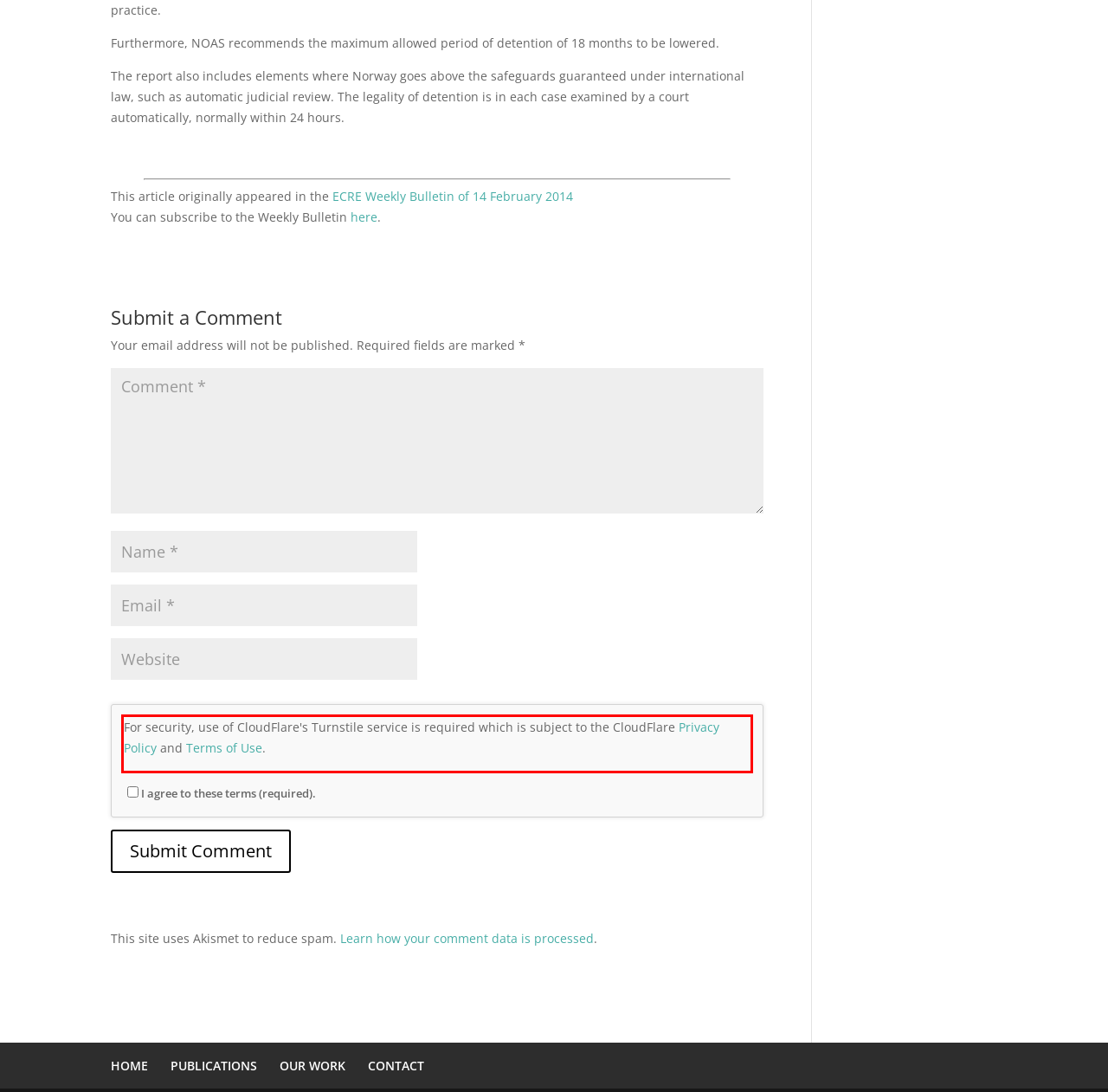You are provided with a screenshot of a webpage containing a red bounding box. Please extract the text enclosed by this red bounding box.

For security, use of CloudFlare's Turnstile service is required which is subject to the CloudFlare Privacy Policy and Terms of Use.